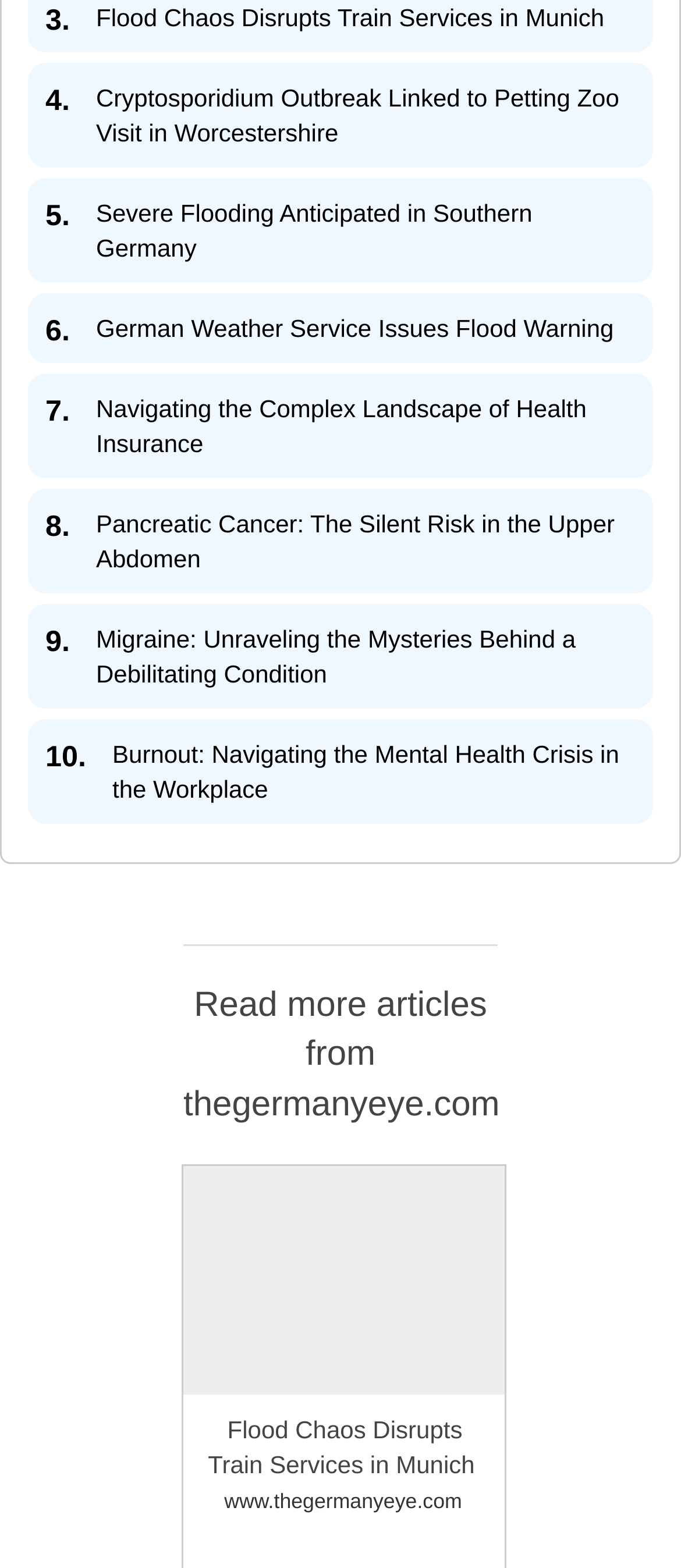Highlight the bounding box coordinates of the element you need to click to perform the following instruction: "Explore Unveiling the Value of Health Insurance for Individuals and Families."

[0.268, 0.903, 0.74, 0.921]